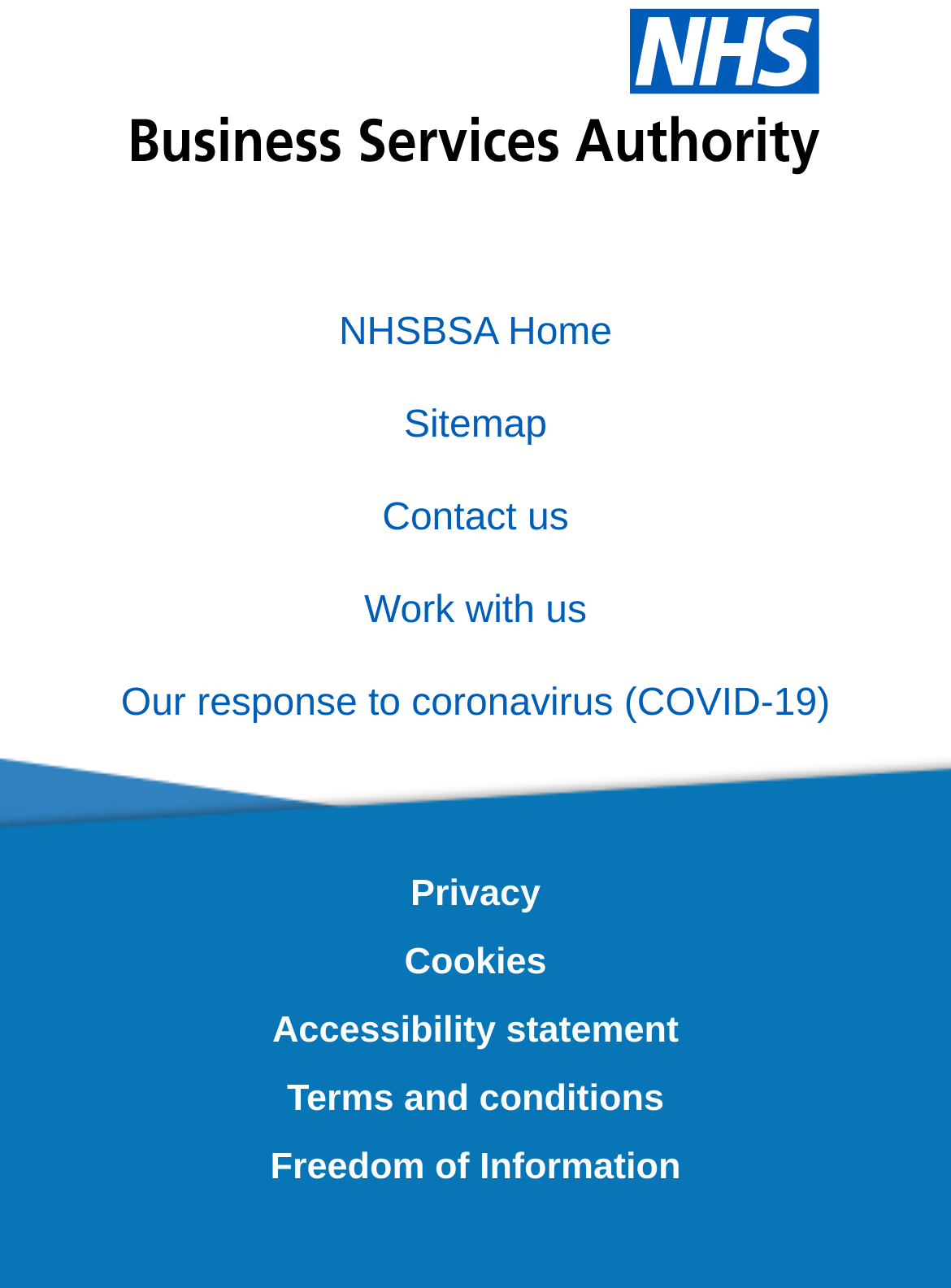What is the purpose of the 'Footer primary' section?
Answer the question in as much detail as possible.

The 'Footer primary' section contains links to important pages such as 'NHSBSA Home', 'Sitemap', and 'Contact us', which suggests that its purpose is to provide navigation to users.